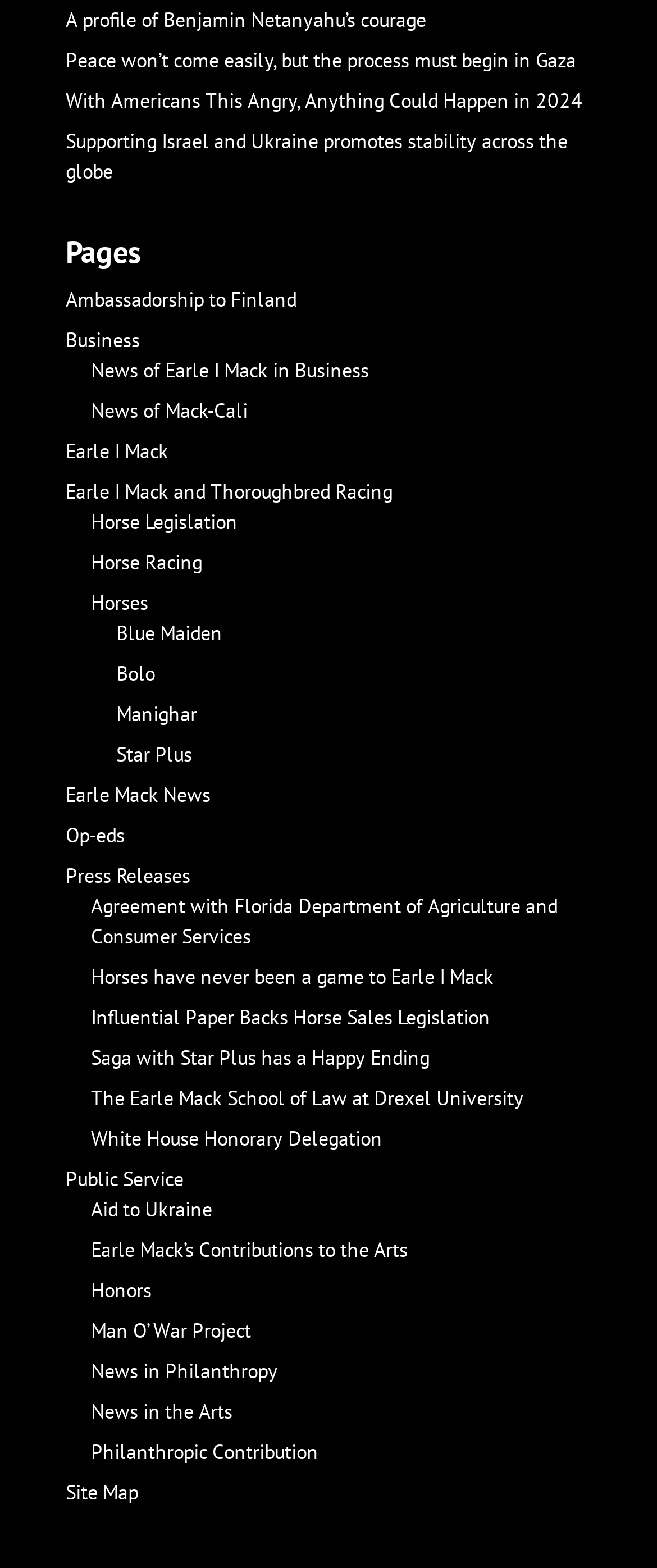Identify the bounding box coordinates for the UI element described by the following text: "Earle Mack News". Provide the coordinates as four float numbers between 0 and 1, in the format [left, top, right, bottom].

[0.1, 0.498, 0.321, 0.515]